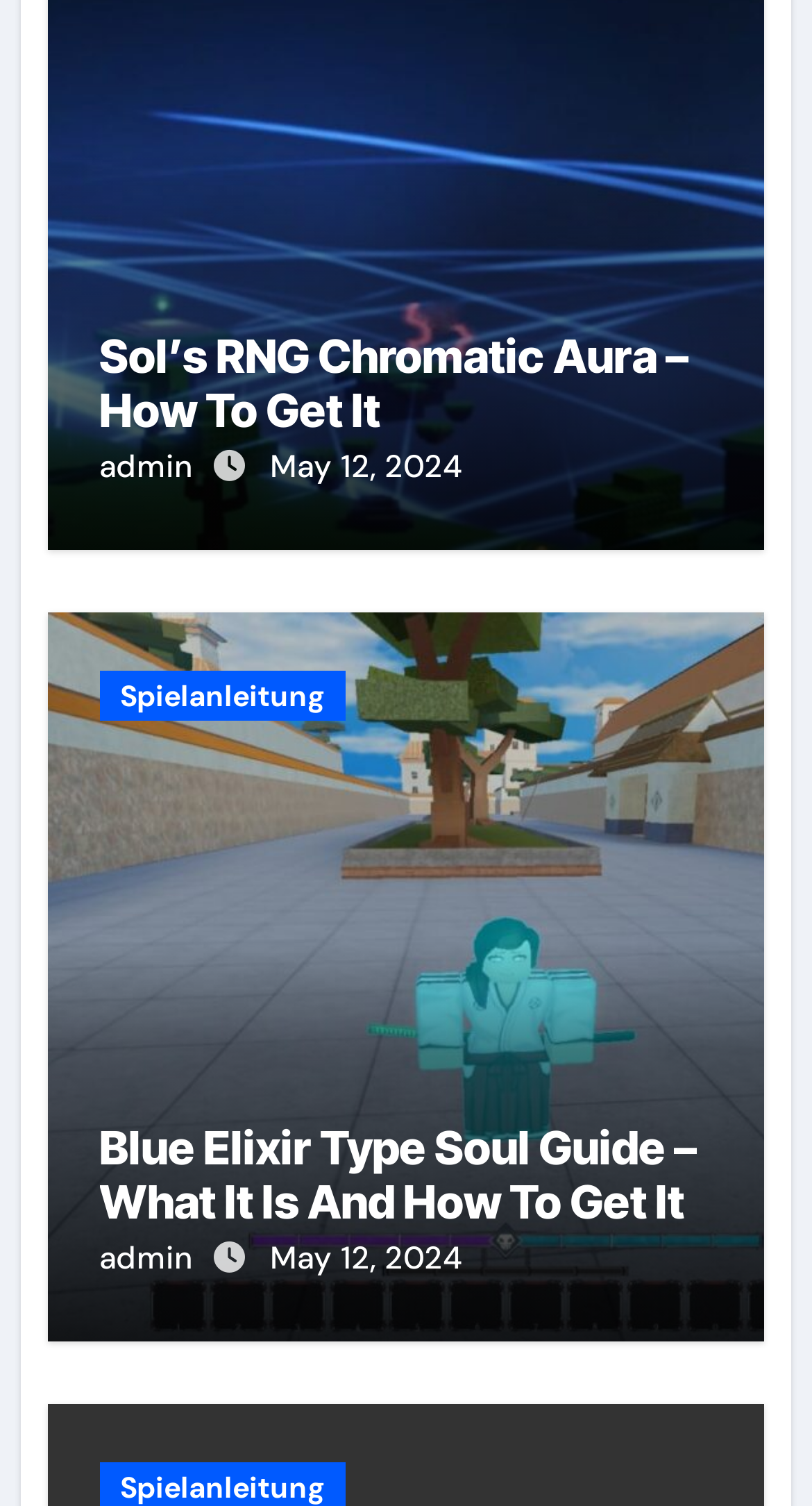What is the theme of the articles on this webpage?
Look at the screenshot and provide an in-depth answer.

I analyzed the headings of the articles, which are 'Sol’s RNG Chromatic Aura – How To Get It' and 'Blue Elixir Type Soul Guide – What It Is And How To Get It'. The keywords 'RNG Chromatic Aura' and 'Blue Elixir Type Soul Guide' suggest that the articles are related to gaming, possibly a specific game or genre.